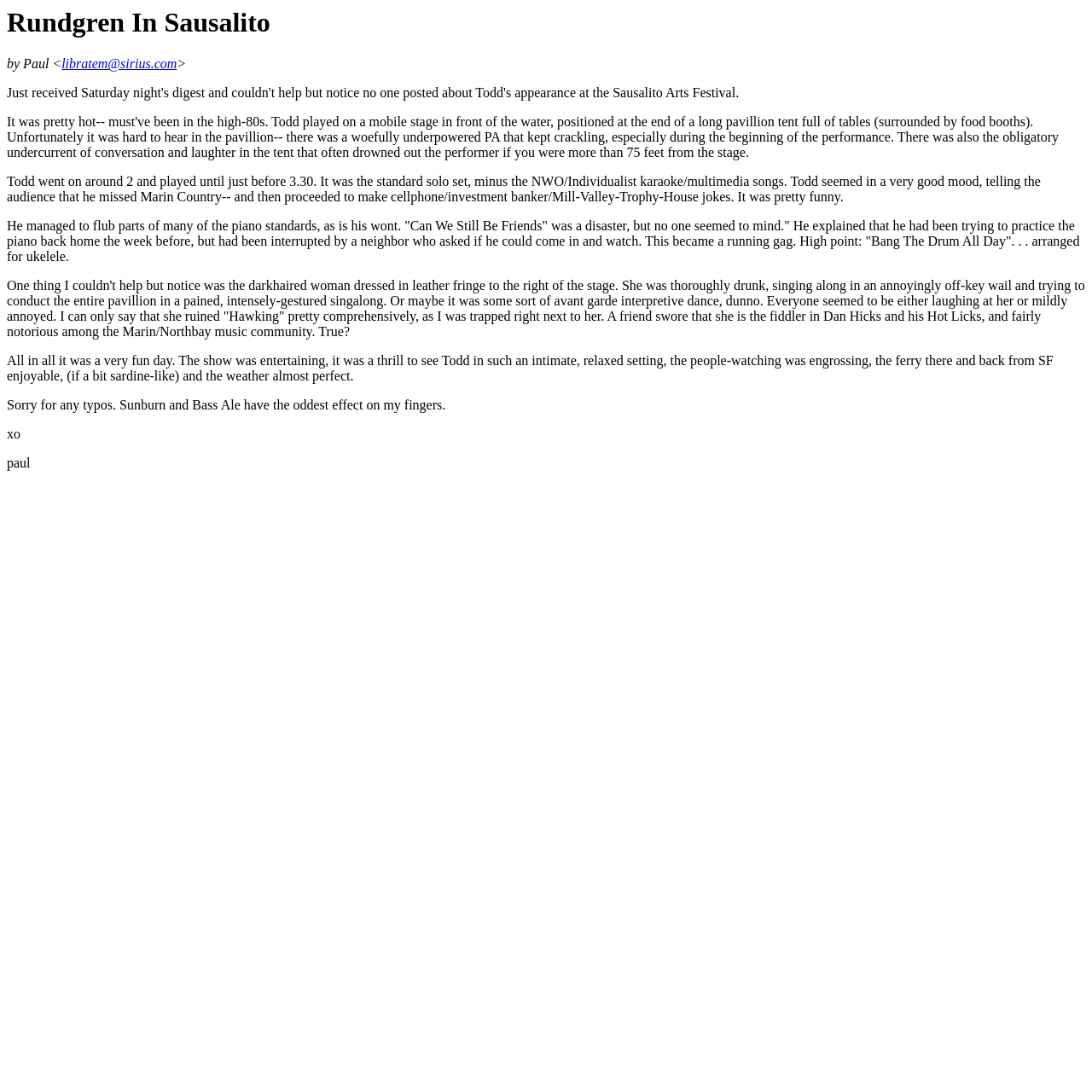Provide an in-depth description of the elements and layout of the webpage.

The webpage is about a concert review of Todd Rundgren's performance in Sausalito. At the top, there is a heading "Rundgren In Sausalito" followed by the author's name and email address. Below the heading, there are five paragraphs of text describing the concert. The first paragraph mentions the setlist and Todd's mood, with a humorous anecdote about his jokes. The second paragraph talks about Todd's performance, including his mistakes and a funny story about a neighbor interrupting his practice. The third paragraph focuses on a peculiar audience member who was singing along off-key and trying to conduct the crowd. The fourth paragraph summarizes the overall experience, mentioning the entertainment value, people-watching, and the pleasant weather. The final paragraph is a brief apology for any typos, attributed to sunburn and Bass Ale. The author signs off with "xo paul" at the bottom.